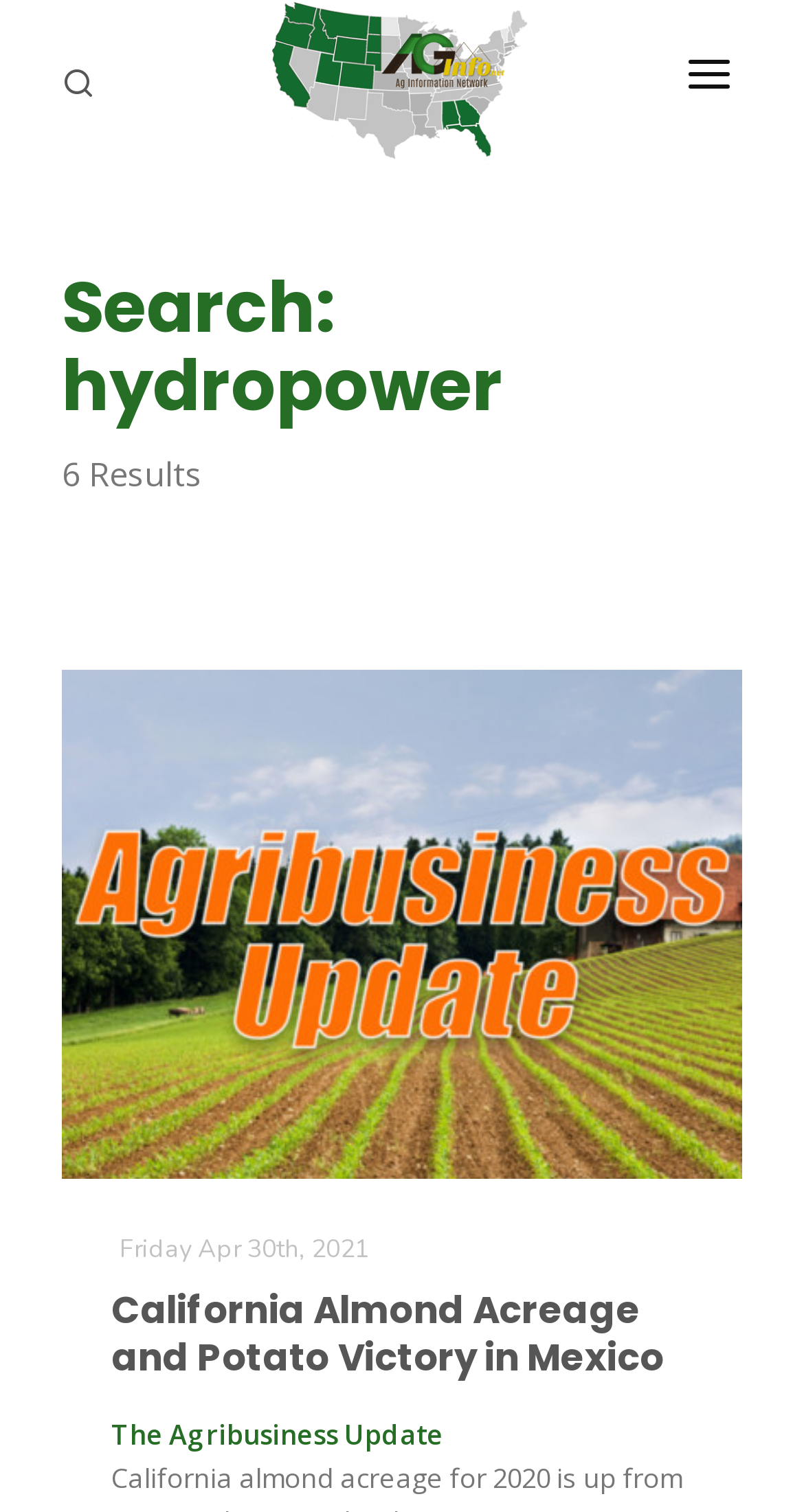Examine the screenshot and answer the question in as much detail as possible: What is the name of the logo on the top left?

The logo is located at the top left corner of the webpage, and it is an image with the text 'AGInfo Logo'.